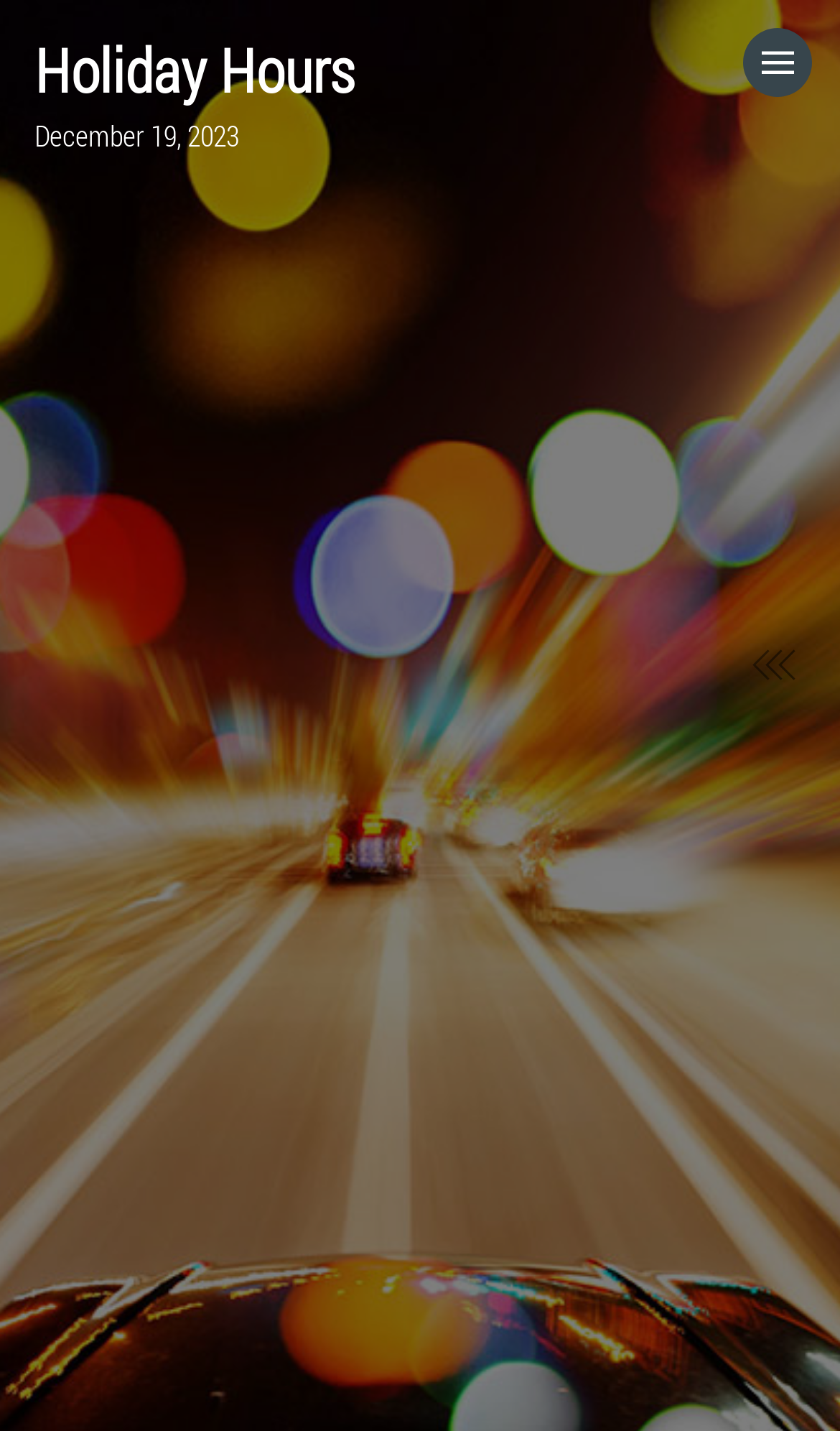Describe all the significant parts and information present on the webpage.

The webpage is titled "What's New @ HHSL" and appears to be a news or announcement page. At the top right corner, there is a button with an icon. Below the title, there is a prominent heading "Holiday Hours" followed by a subheading "December 19, 2023", which suggests that the page may be announcing holiday hours or schedules. 

On the left side of the page, there is a navigation menu with four headings: "HOME", "CATEGORIES", "GO TO", and "VISIT WEBSITE", which are stacked vertically. The "VISIT WEBSITE" heading is the longest and spans almost the entire width of the page.